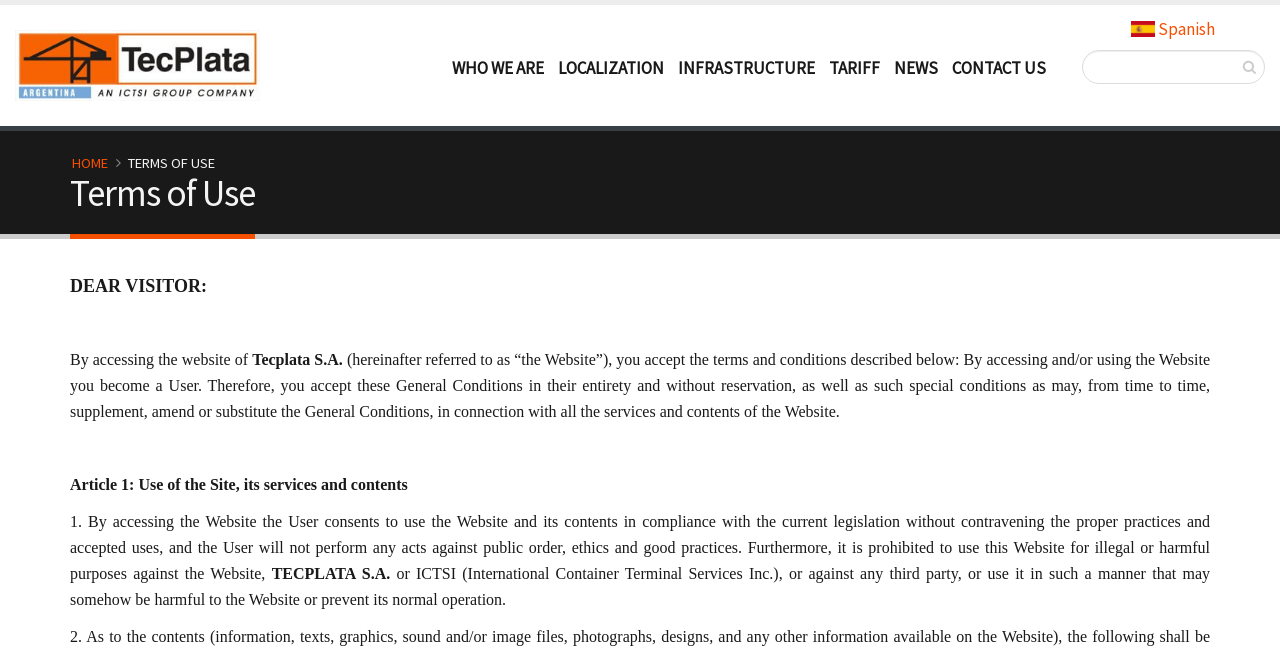What language can the website be translated to?
Please provide a single word or phrase in response based on the screenshot.

Spanish